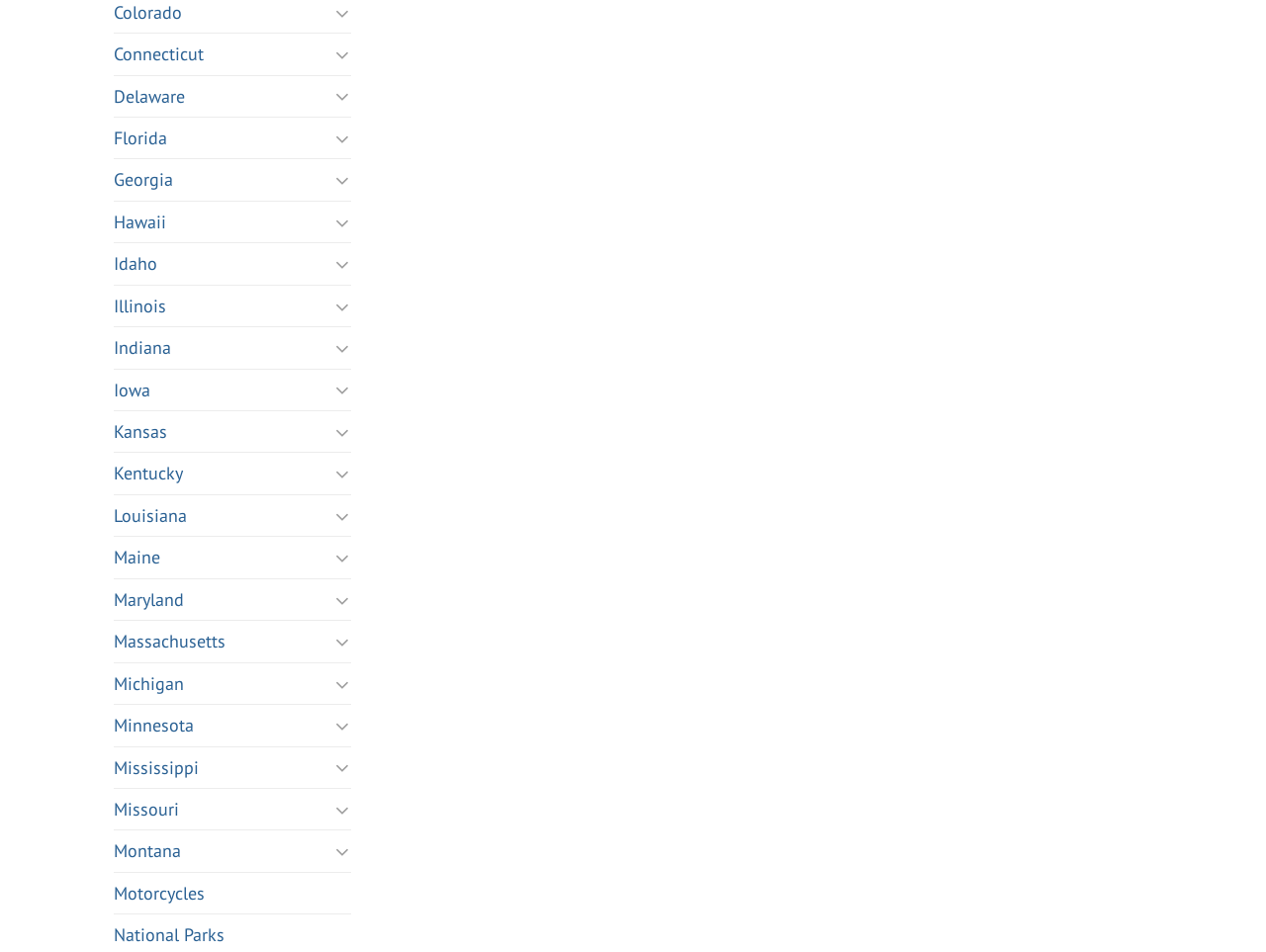Bounding box coordinates should be provided in the format (top-left x, top-left y, bottom-right x, bottom-right y) with all values between 0 and 1. Identify the bounding box for this UI element: parent_node: Hawaii aria-label="Toggle"

[0.263, 0.219, 0.277, 0.248]